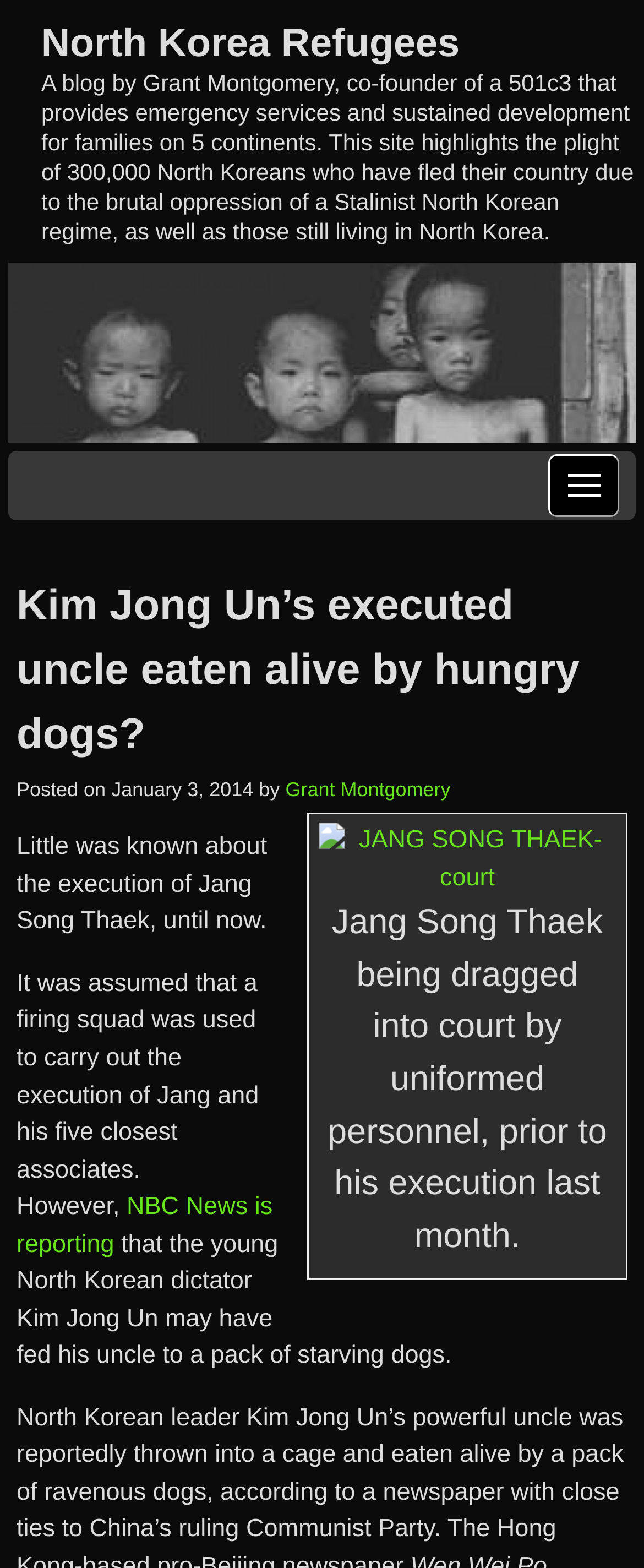Provide the bounding box coordinates in the format (top-left x, top-left y, bottom-right x, bottom-right y). All values are floating point numbers between 0 and 1. Determine the bounding box coordinate of the UI element described as: Menu

[0.852, 0.29, 0.962, 0.33]